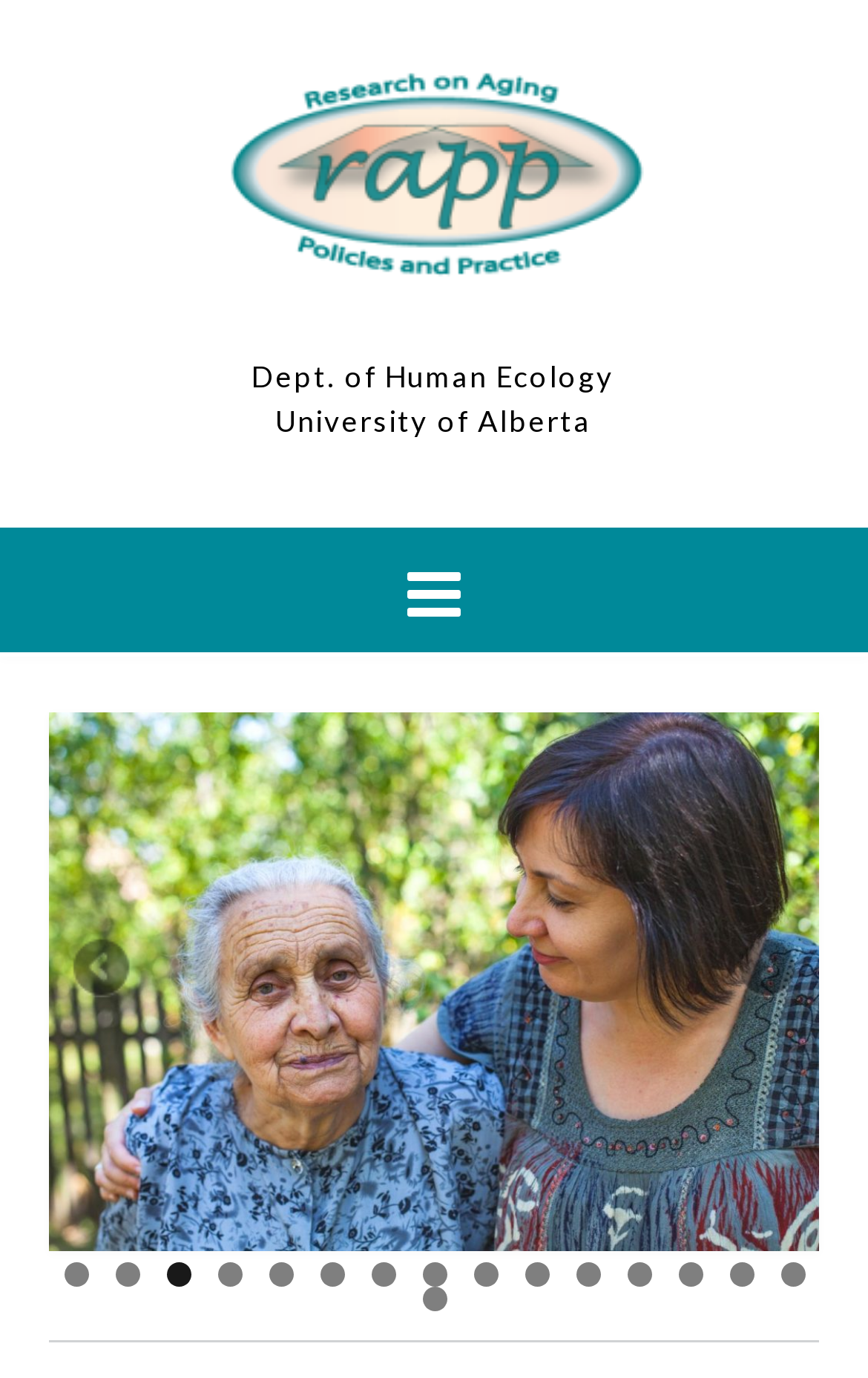Please determine the bounding box coordinates for the UI element described as: "University of Alberta".

[0.317, 0.292, 0.681, 0.317]